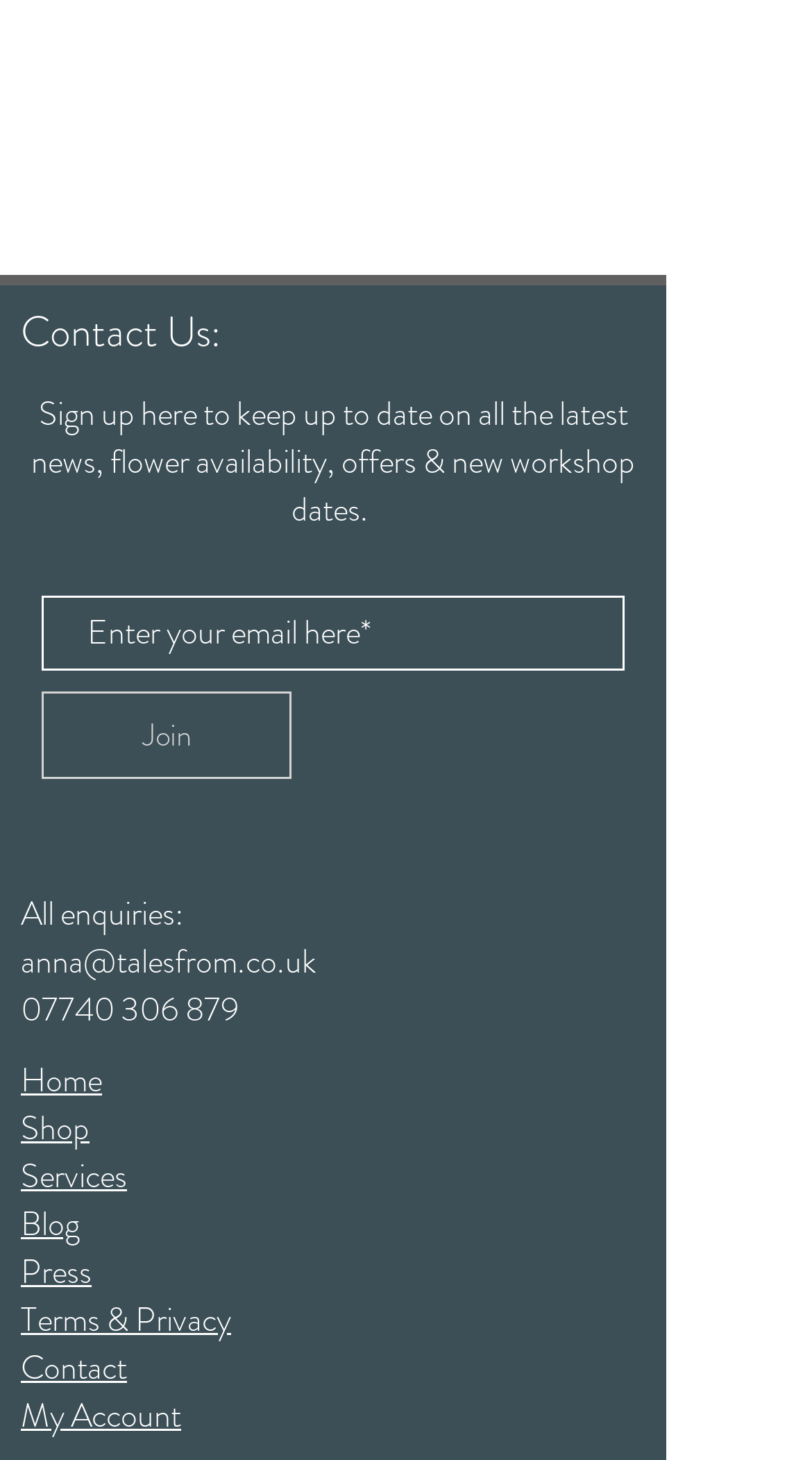What is the email address for enquiries?
Answer the question with as much detail as you can, using the image as a reference.

The email address for enquiries is listed under the 'All enquiries:' heading and is a clickable link, indicating that it is a contact method for the website.